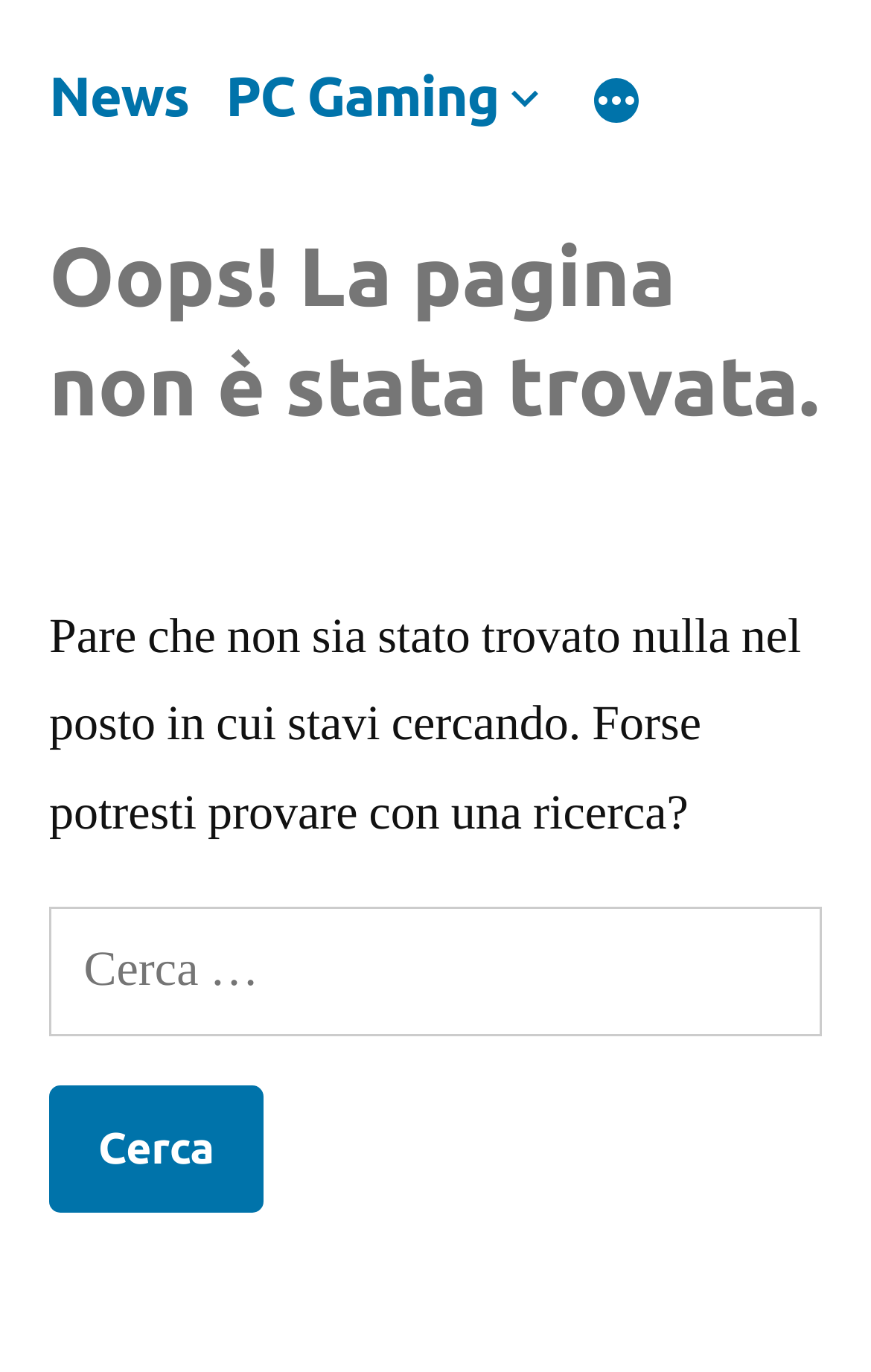Please determine the primary heading and provide its text.

Oops! La pagina non è stata trovata.